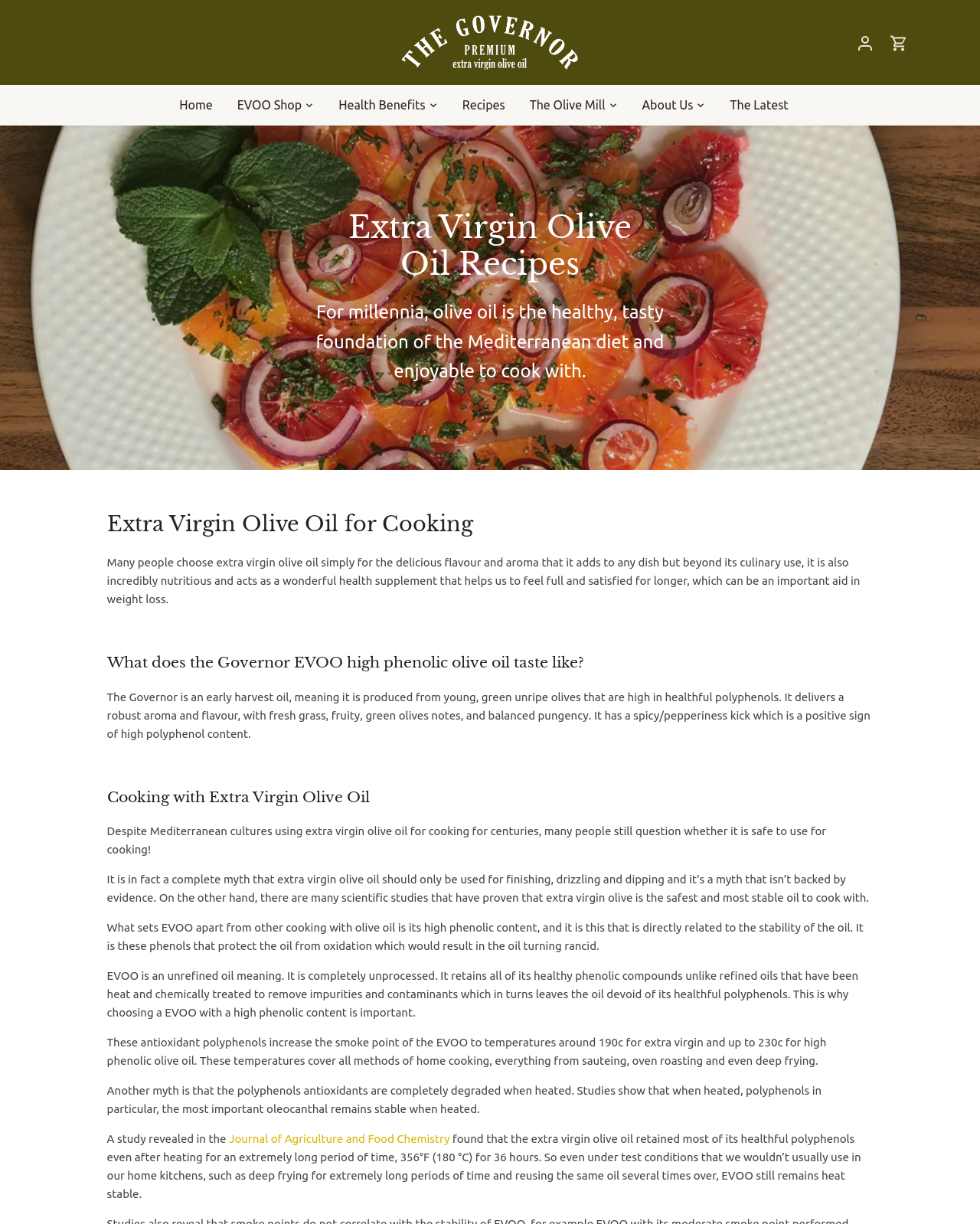Answer the question with a single word or phrase: 
What is the smoke point of high phenolic olive oil?

230c